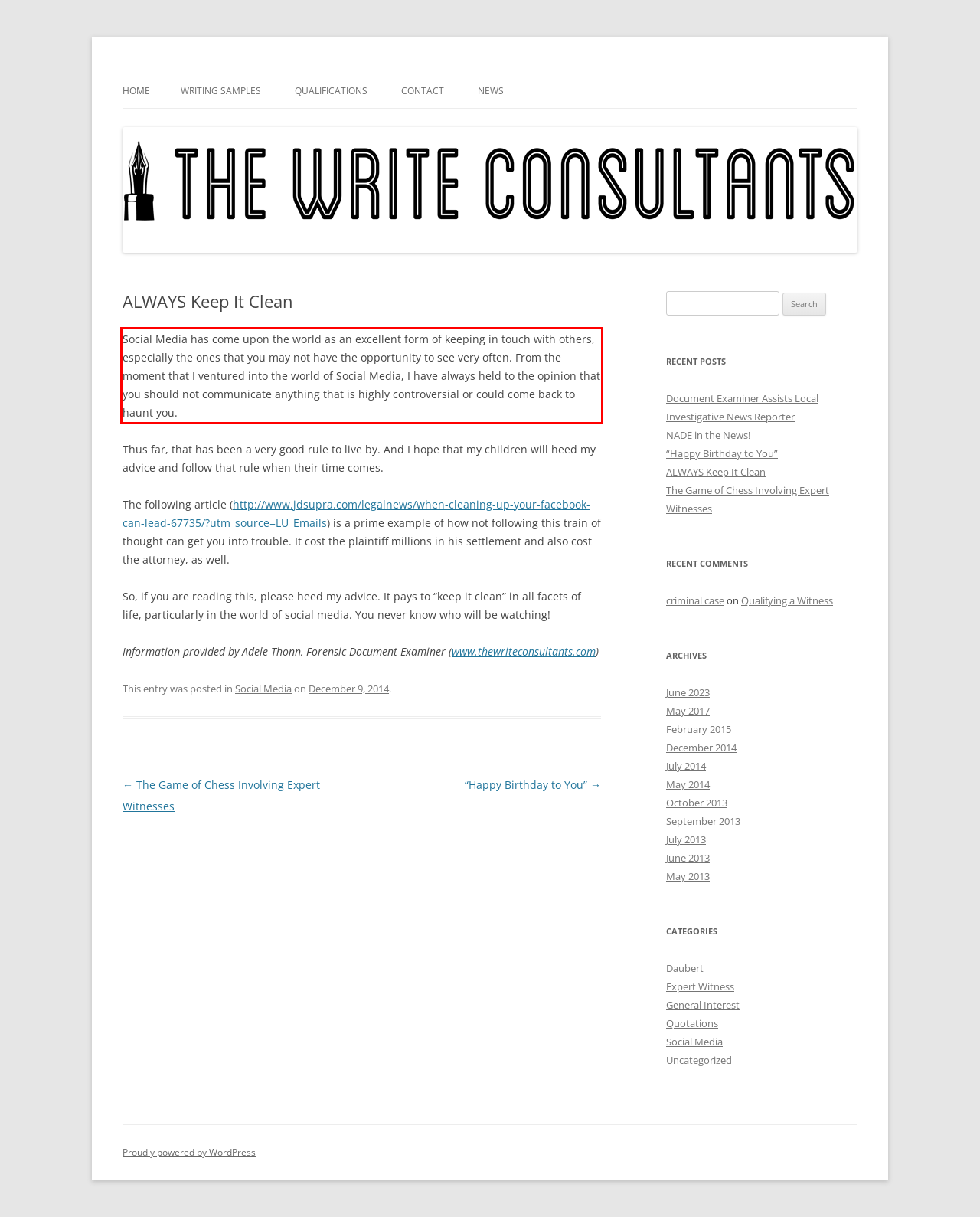Identify the red bounding box in the webpage screenshot and perform OCR to generate the text content enclosed.

Social Media has come upon the world as an excellent form of keeping in touch with others, especially the ones that you may not have the opportunity to see very often. From the moment that I ventured into the world of Social Media, I have always held to the opinion that you should not communicate anything that is highly controversial or could come back to haunt you.